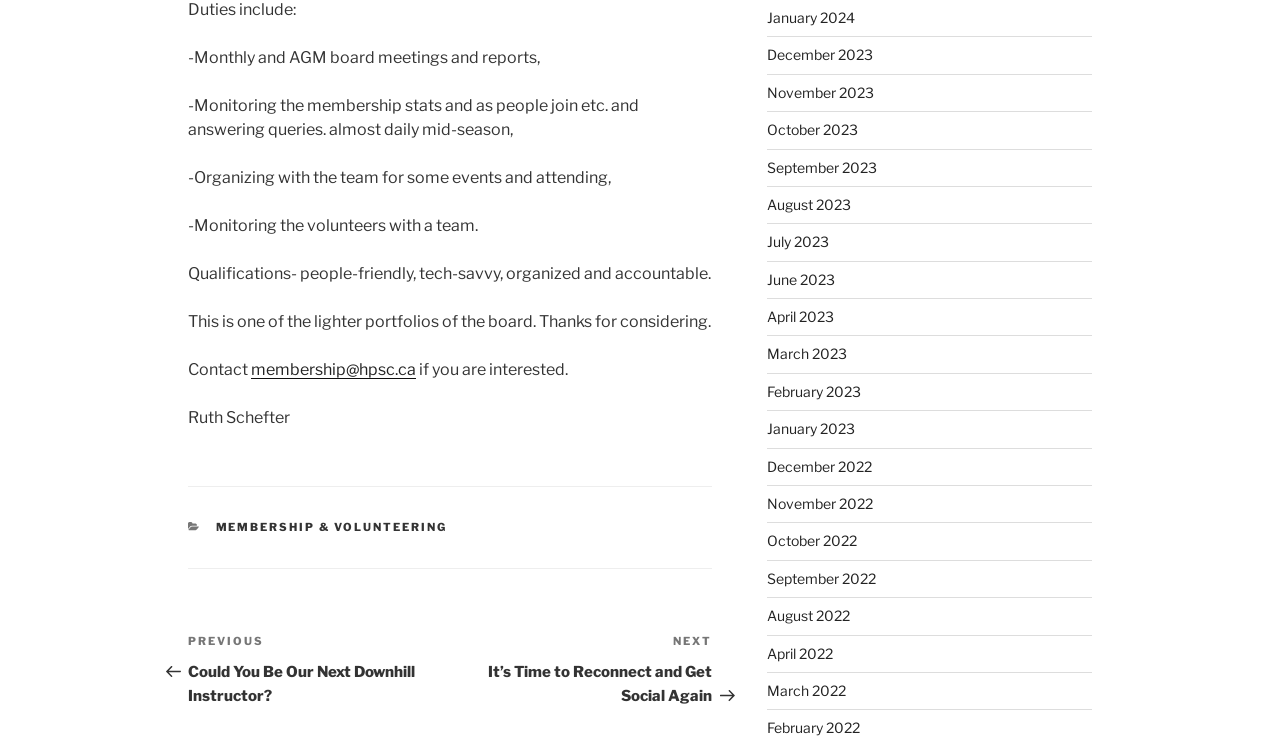Based on the element description: "membership@hpsc.ca", identify the UI element and provide its bounding box coordinates. Use four float numbers between 0 and 1, [left, top, right, bottom].

[0.196, 0.489, 0.325, 0.514]